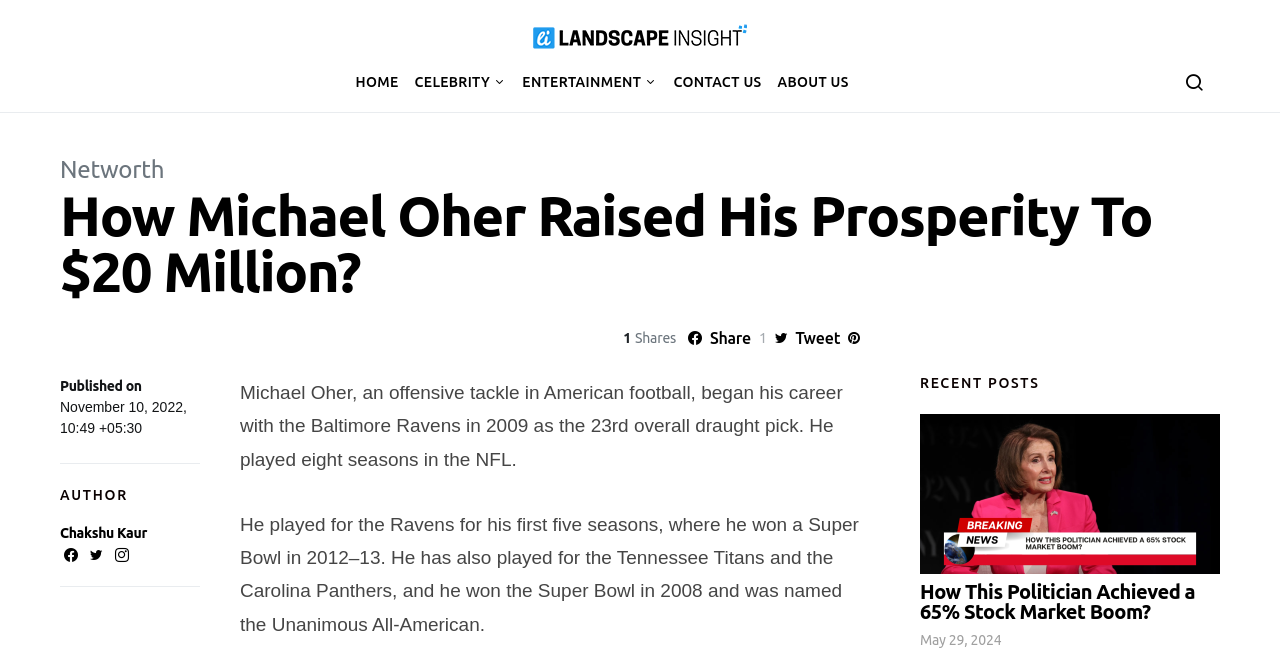Could you highlight the region that needs to be clicked to execute the instruction: "View the author's profile"?

[0.047, 0.792, 0.115, 0.816]